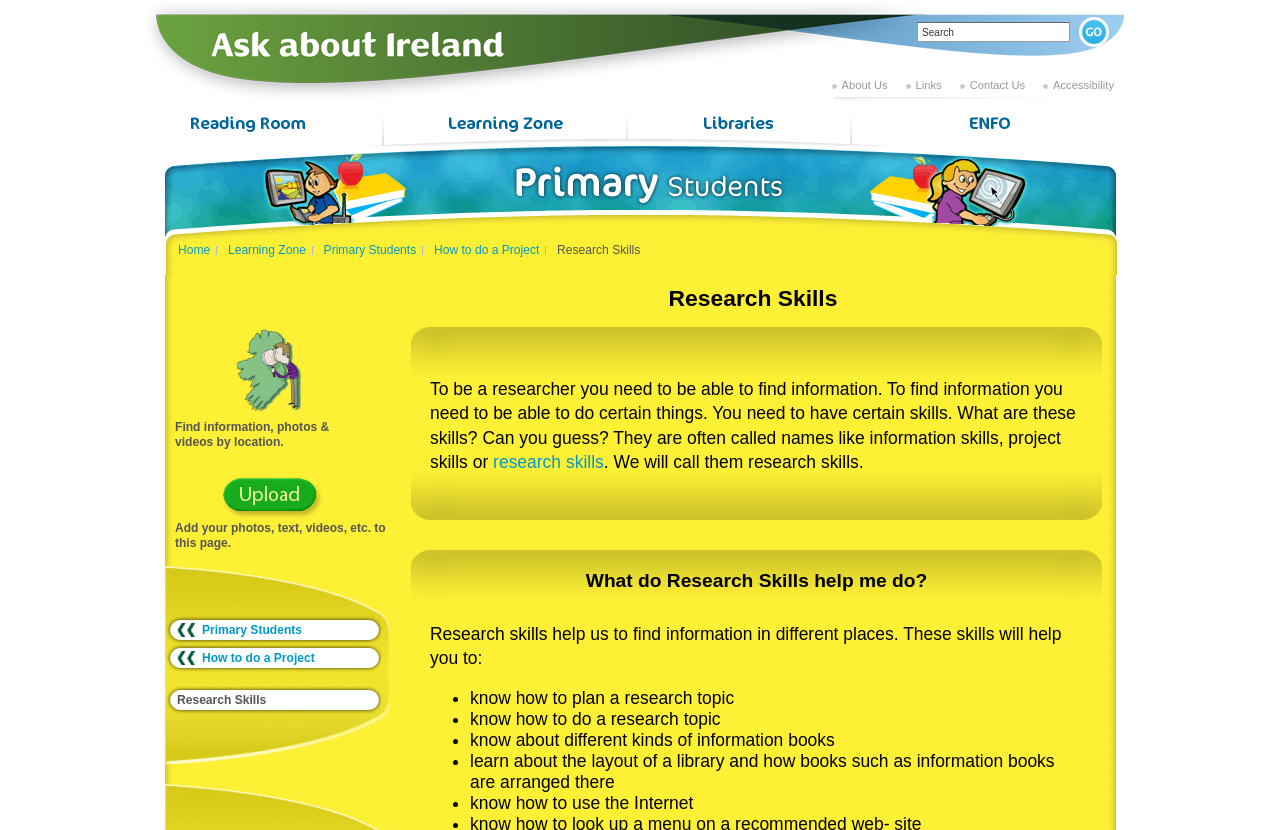Could you please study the image and provide a detailed answer to the question:
What is the topic of the webpage?

The webpage is about research skills, which are essential to find information, and it explains what research skills are, what they help us to do, and their importance.